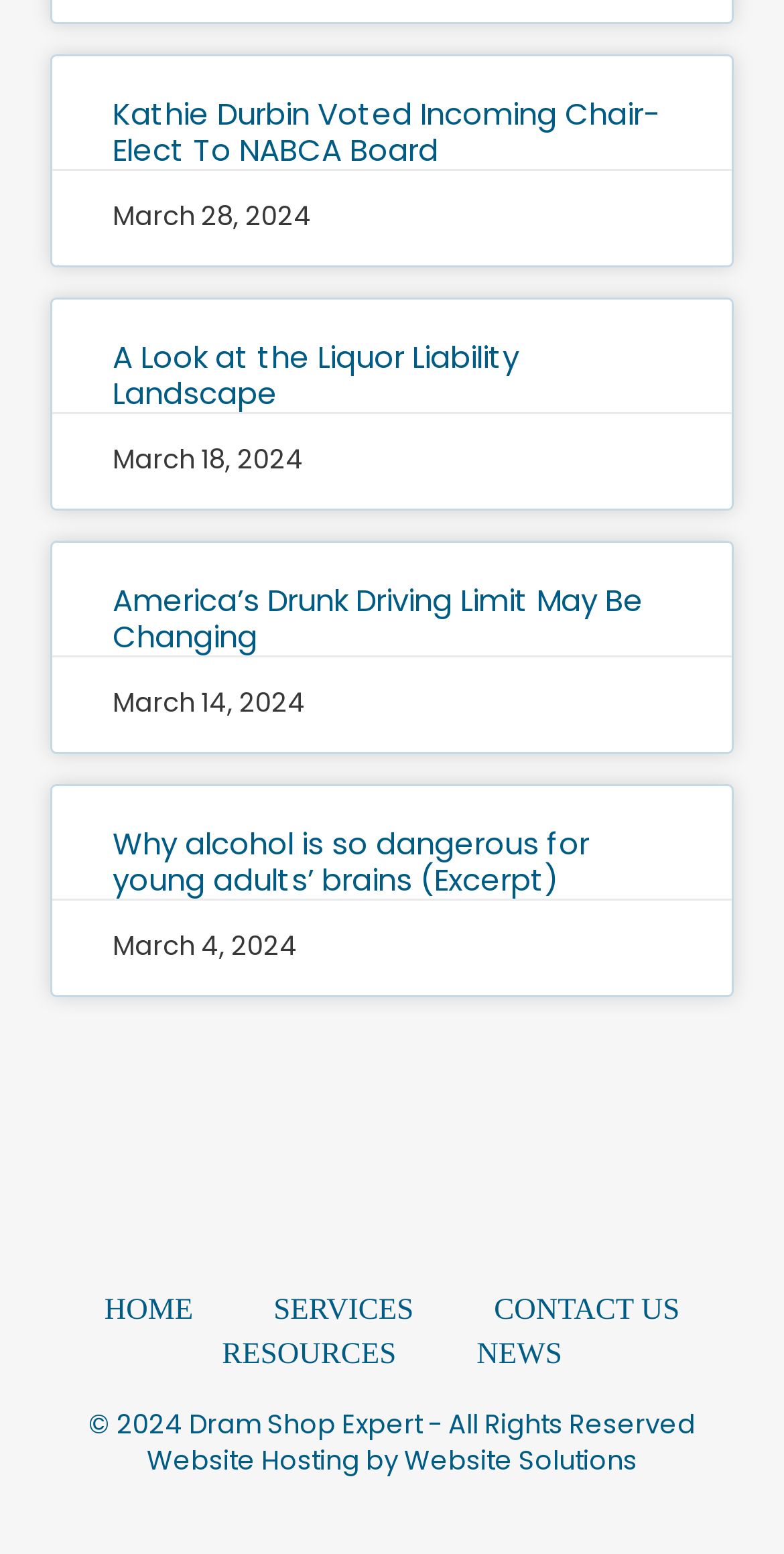What is the date of the first article?
Using the image provided, answer with just one word or phrase.

March 28, 2024